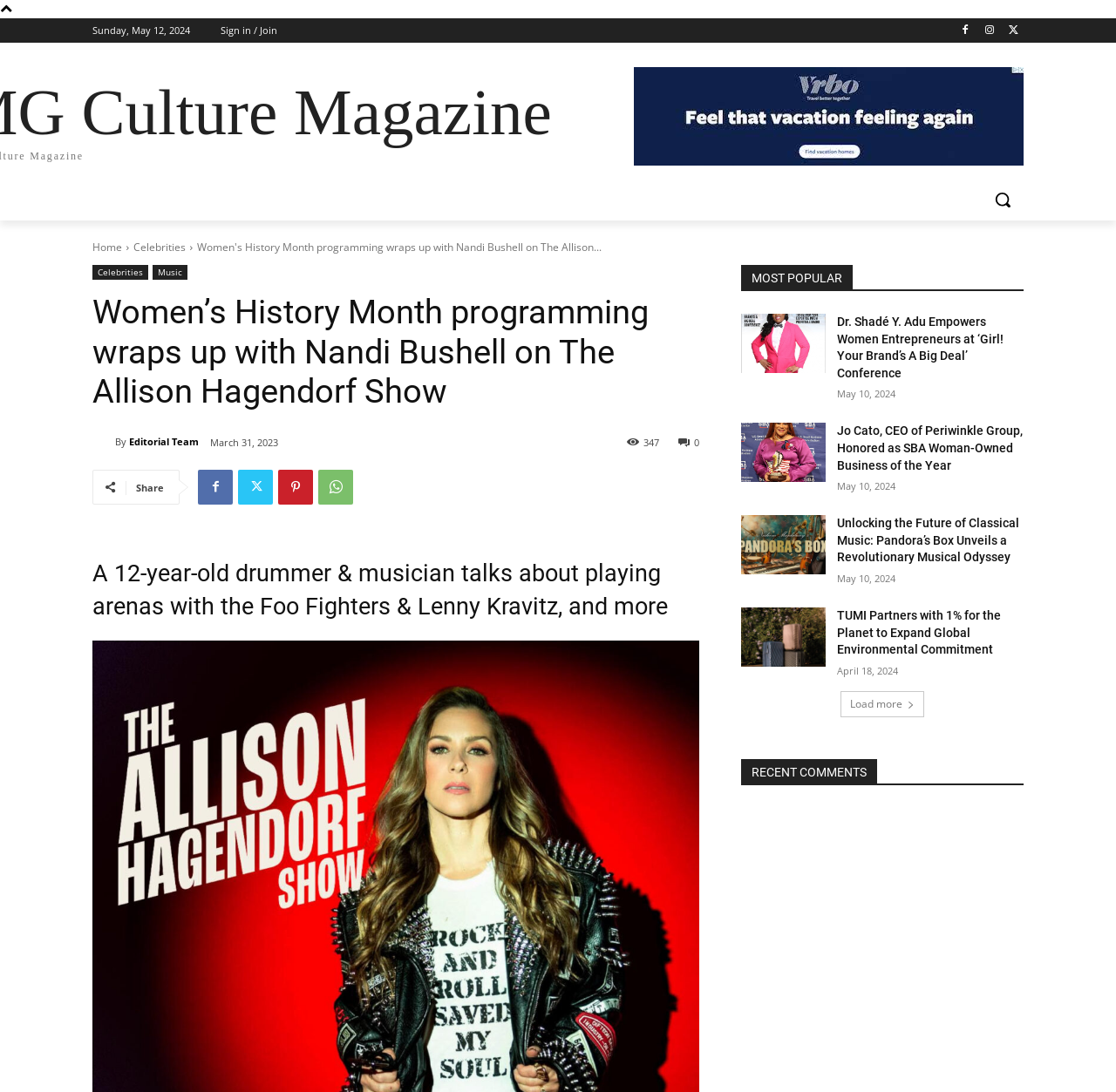Identify the bounding box for the UI element described as: "Editorial Team". Ensure the coordinates are four float numbers between 0 and 1, formatted as [left, top, right, bottom].

[0.116, 0.393, 0.178, 0.417]